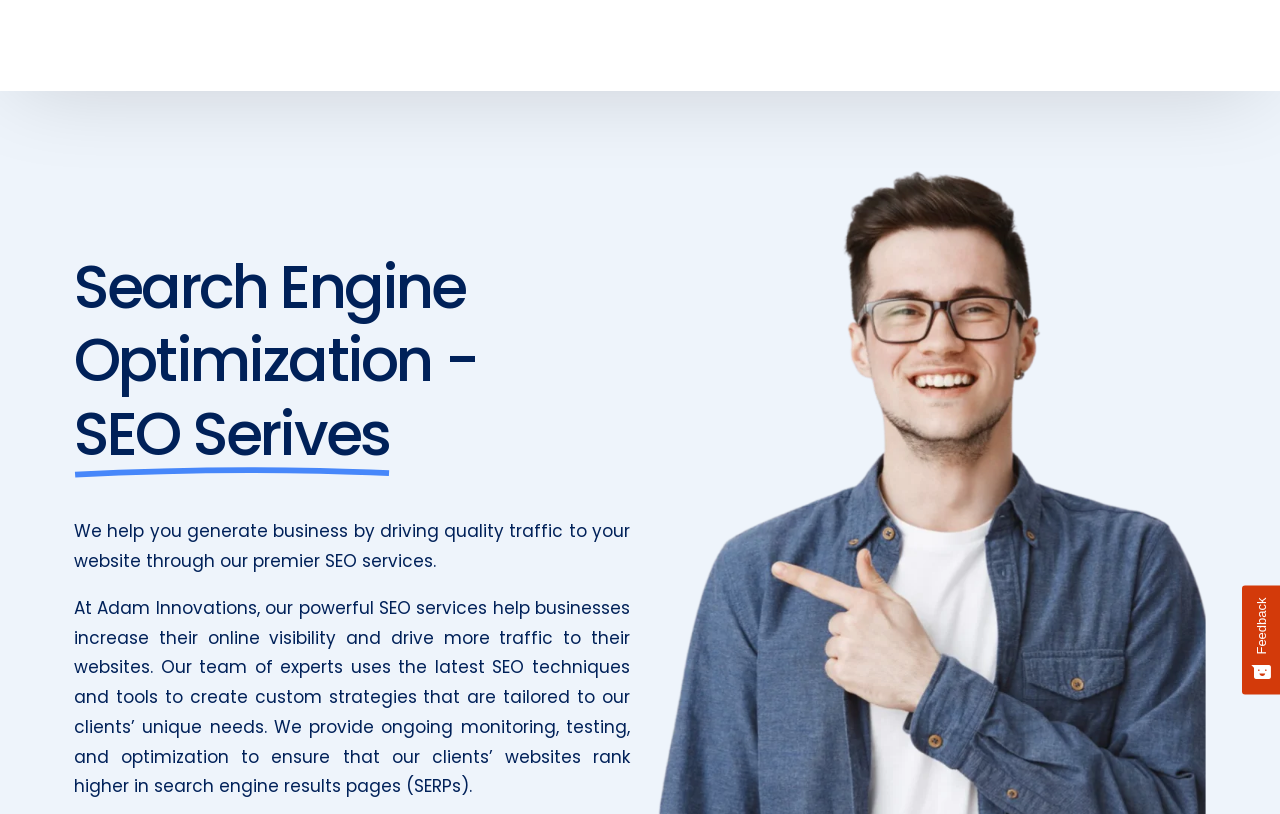Using the provided description: "Graphic Design", find the bounding box coordinates of the corresponding UI element. The output should be four float numbers between 0 and 1, in the format [left, top, right, bottom].

[0.606, 0.254, 0.838, 0.301]